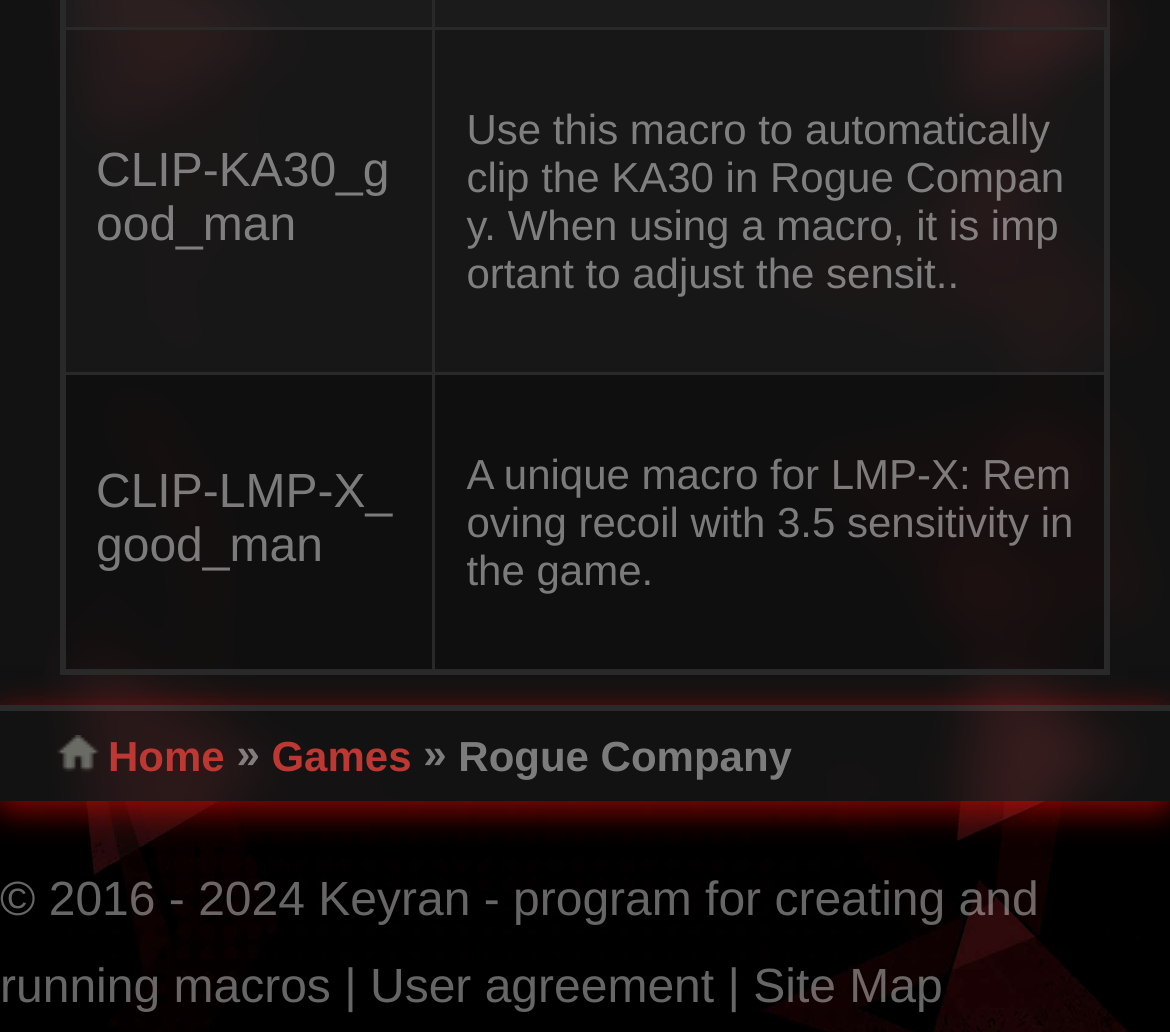Determine the bounding box of the UI element mentioned here: "alt=""". The coordinates must be in the format [left, top, right, bottom] with values ranging from 0 to 1.

None